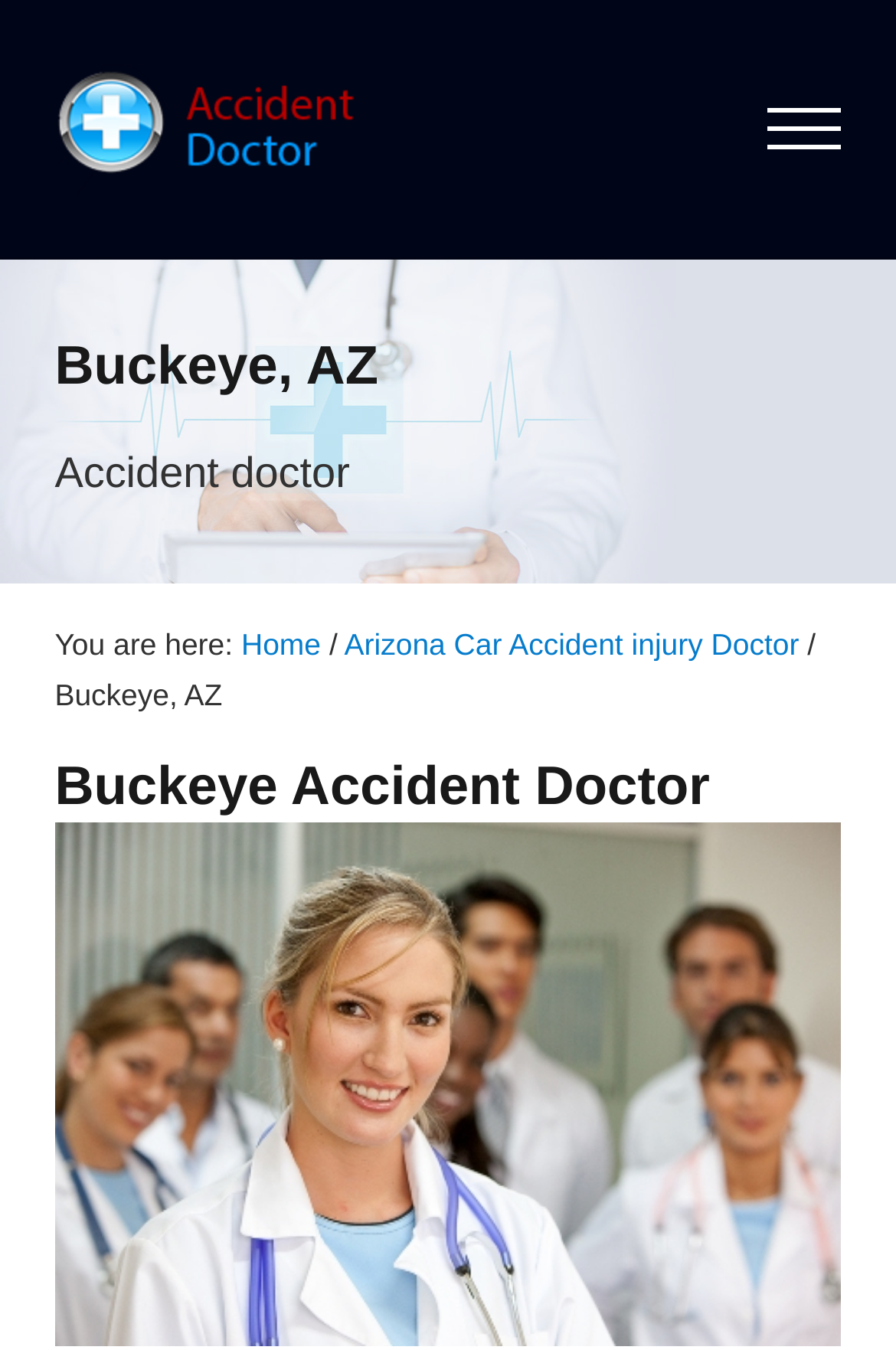Calculate the bounding box coordinates for the UI element based on the following description: "parent_node: Accident Doctor". Ensure the coordinates are four float numbers between 0 and 1, i.e., [left, top, right, bottom].

[0.061, 0.027, 0.471, 0.163]